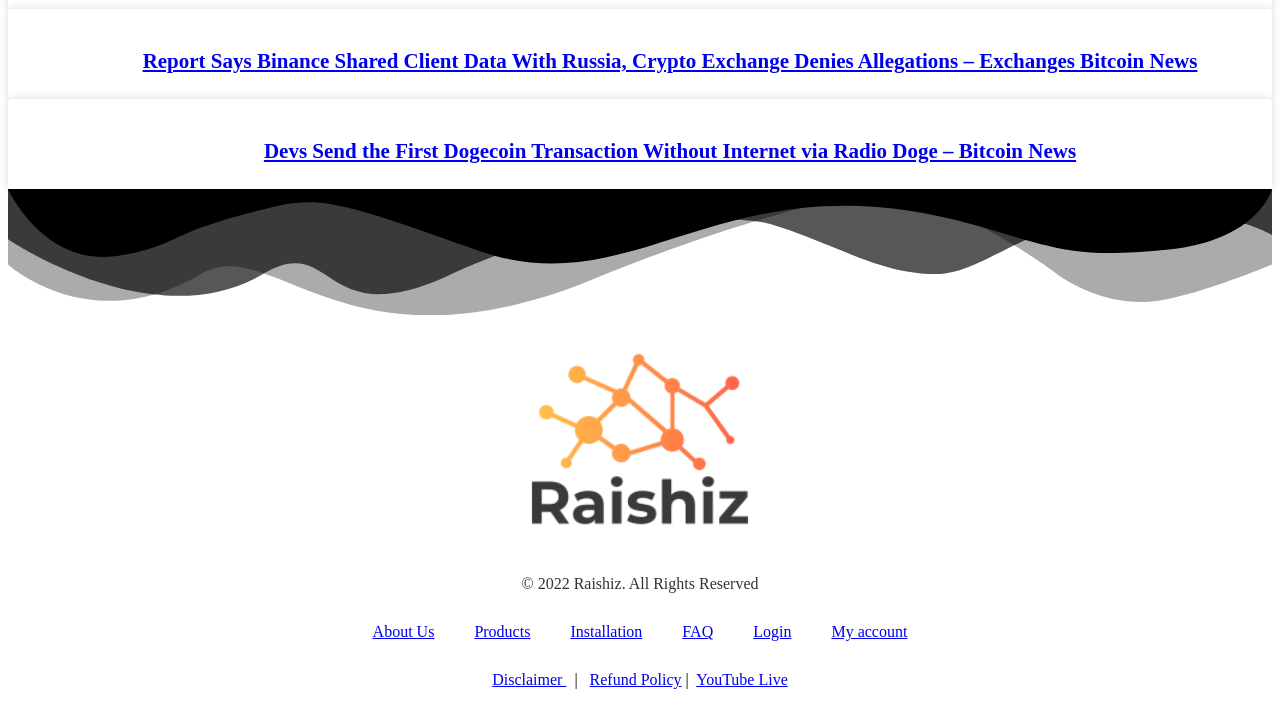Give the bounding box coordinates for the element described by: "Login".

[0.573, 0.864, 0.634, 0.929]